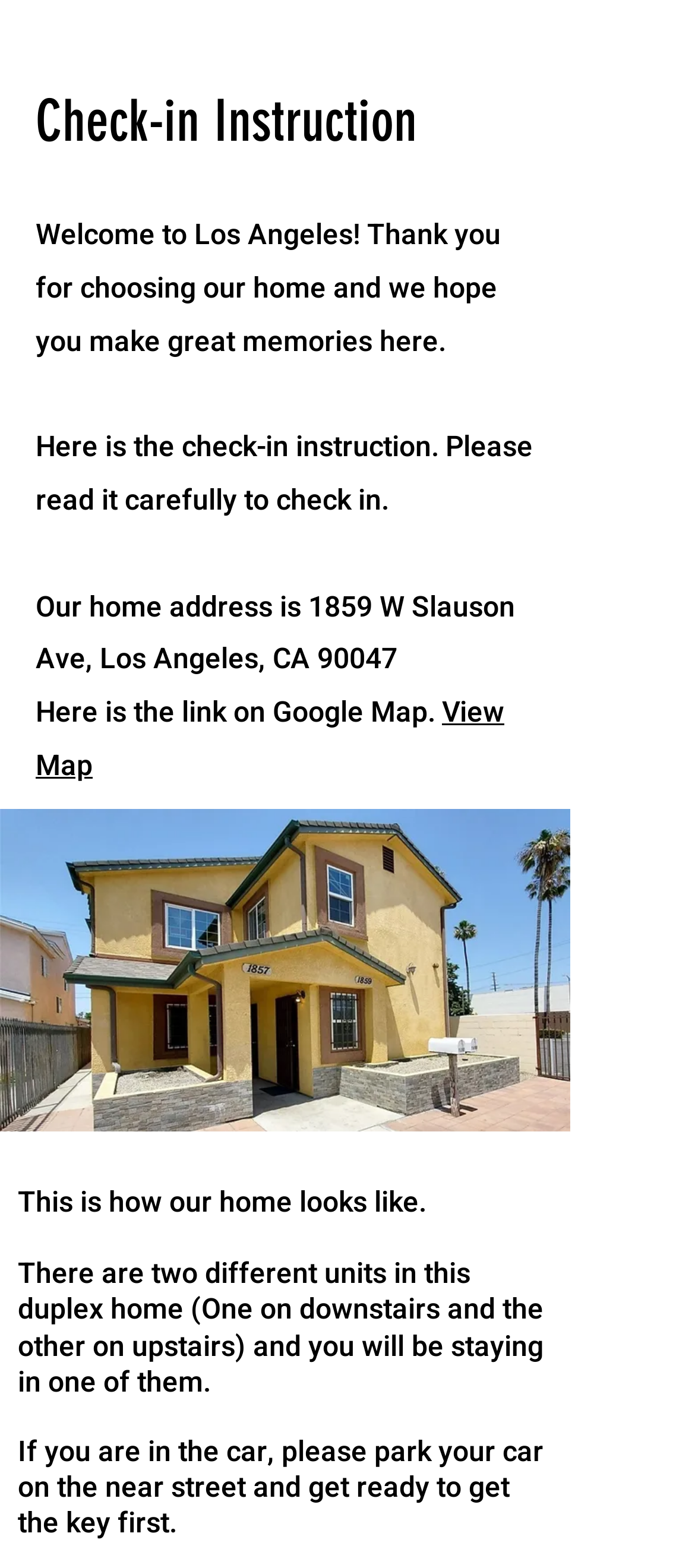Give a concise answer using only one word or phrase for this question:
Where should I park my car?

On the near street